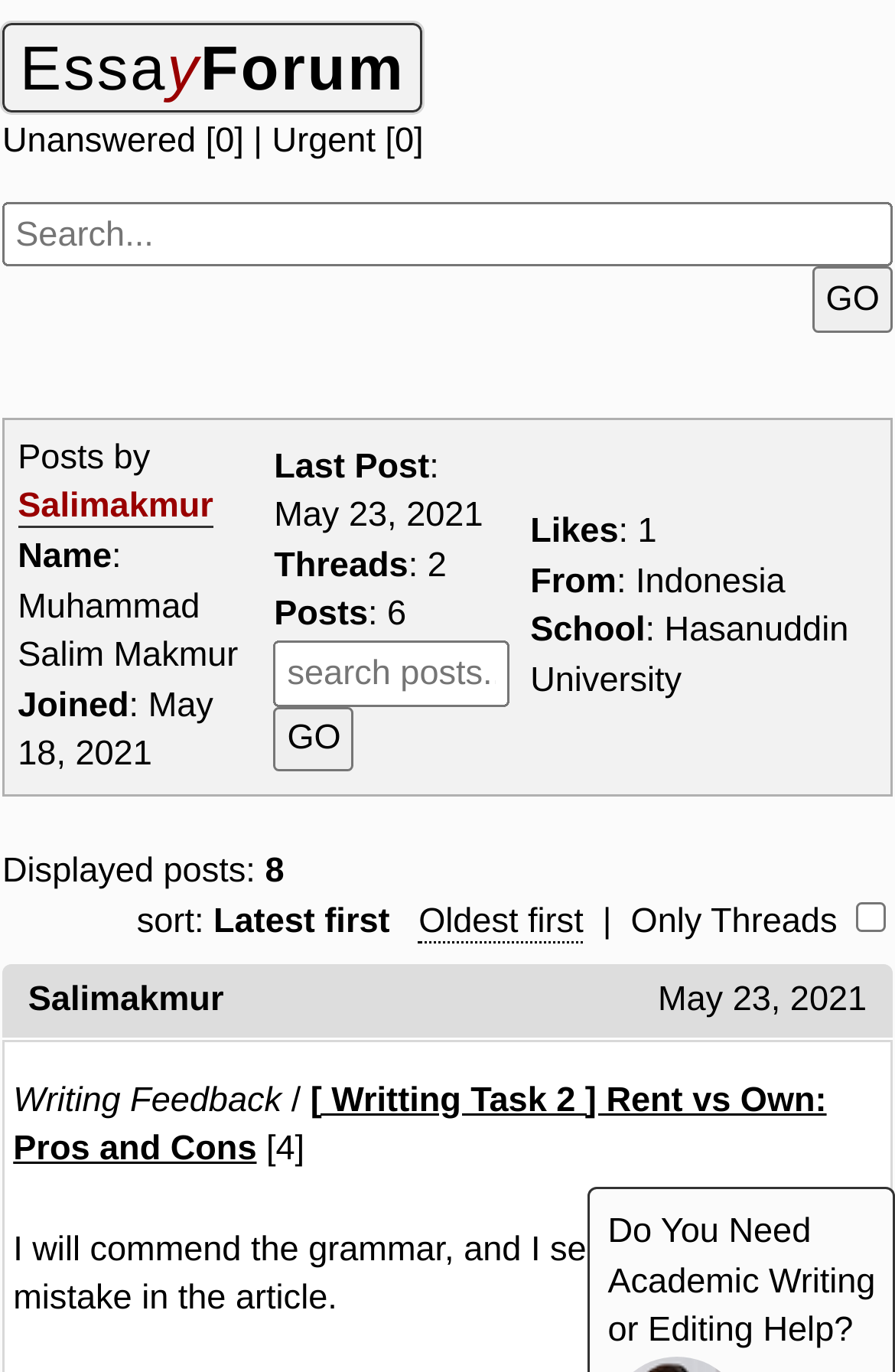What is the topic of the post with 4 comments?
Please provide a comprehensive answer based on the visual information in the image.

The topic of the post with 4 comments can be found in the link element with the text '[ Writting Task 2 ] Rent vs Own: Pros and Cons' and the adjacent StaticText element with the text '[4]'. The topic is 'Rent vs Own: Pros and Cons'.